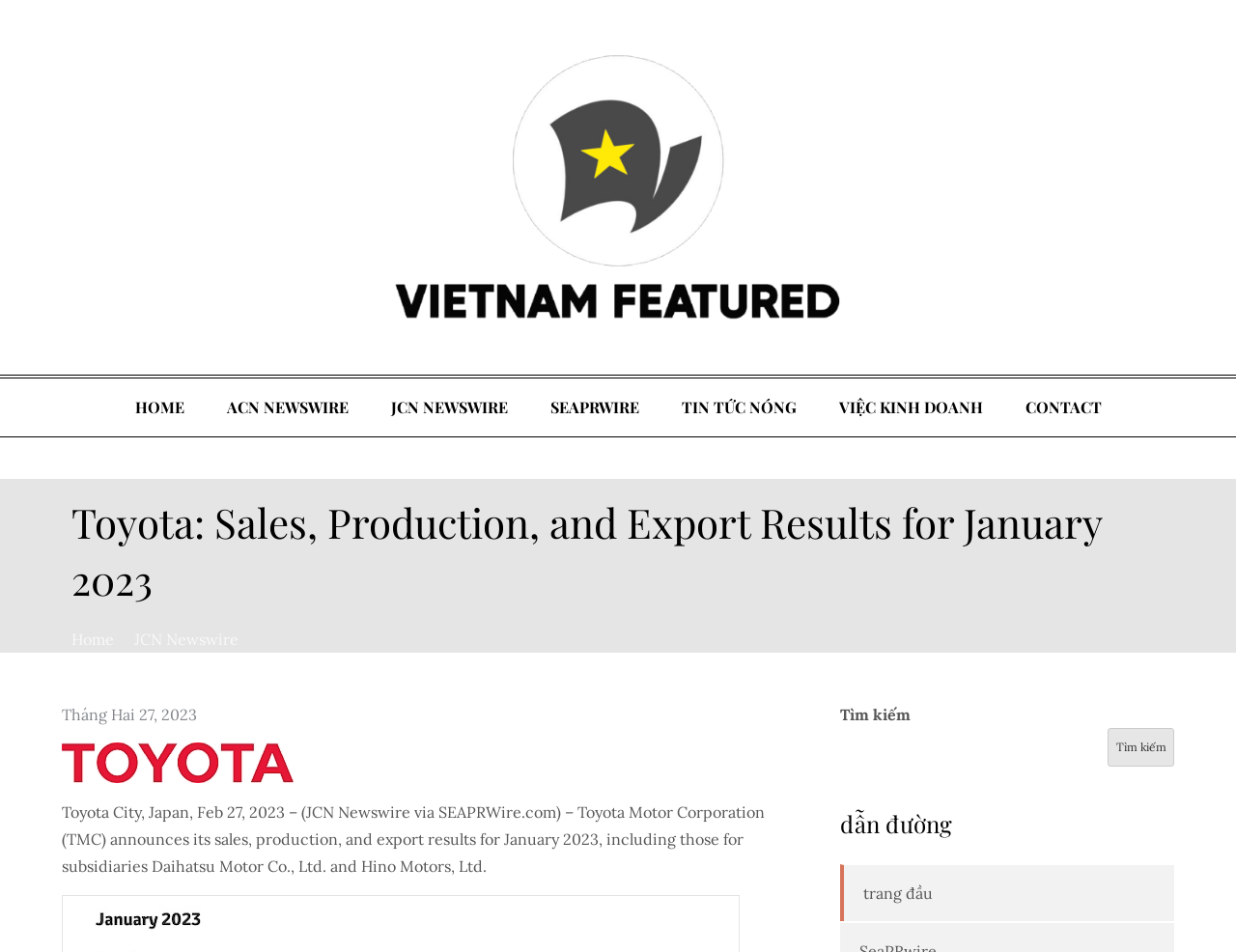Please determine the bounding box coordinates of the section I need to click to accomplish this instruction: "go to the first page".

[0.699, 0.928, 0.755, 0.948]